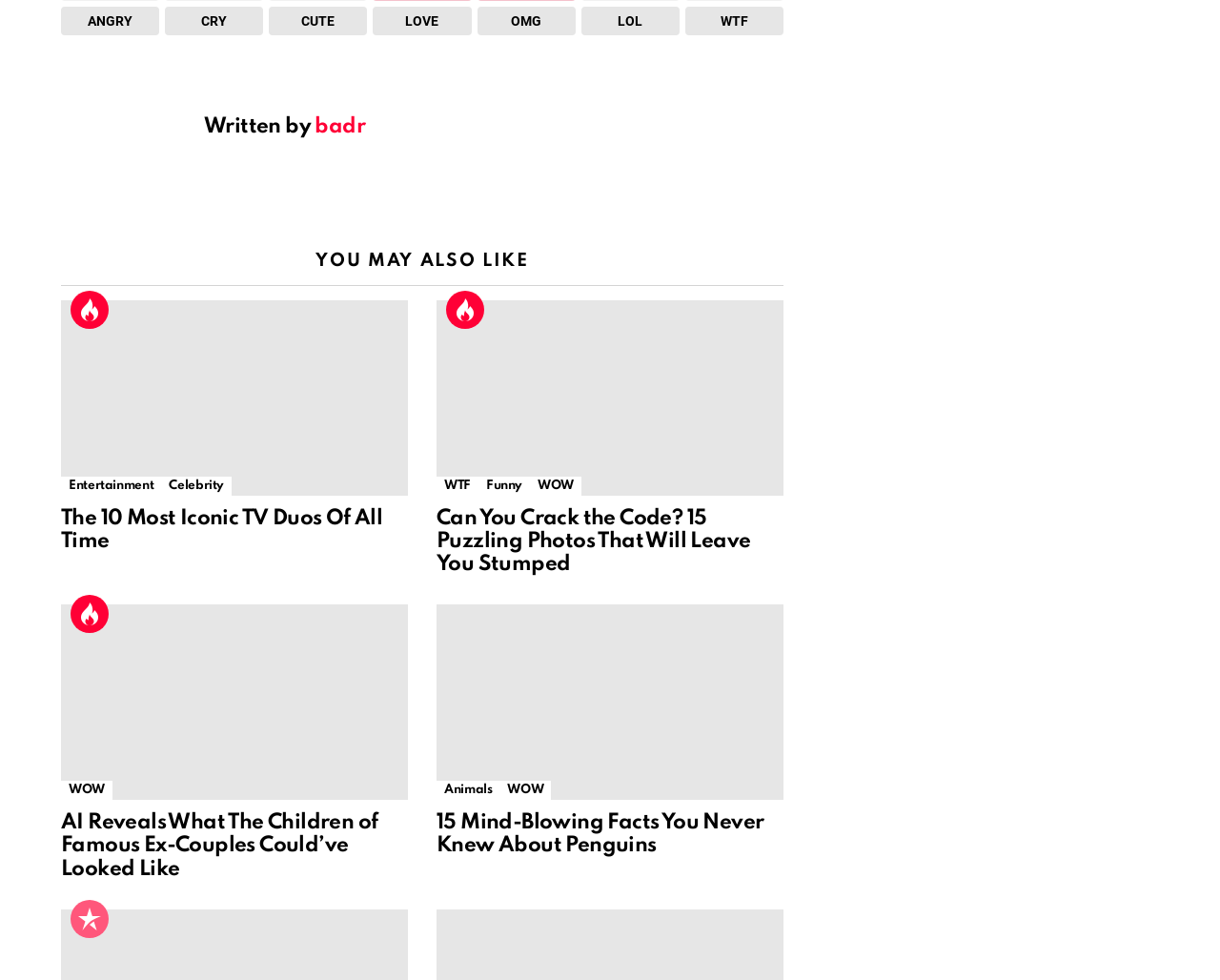What are the four emotions listed at the top?
Respond with a short answer, either a single word or a phrase, based on the image.

ANGRY, CRY, CUTE, LOVE